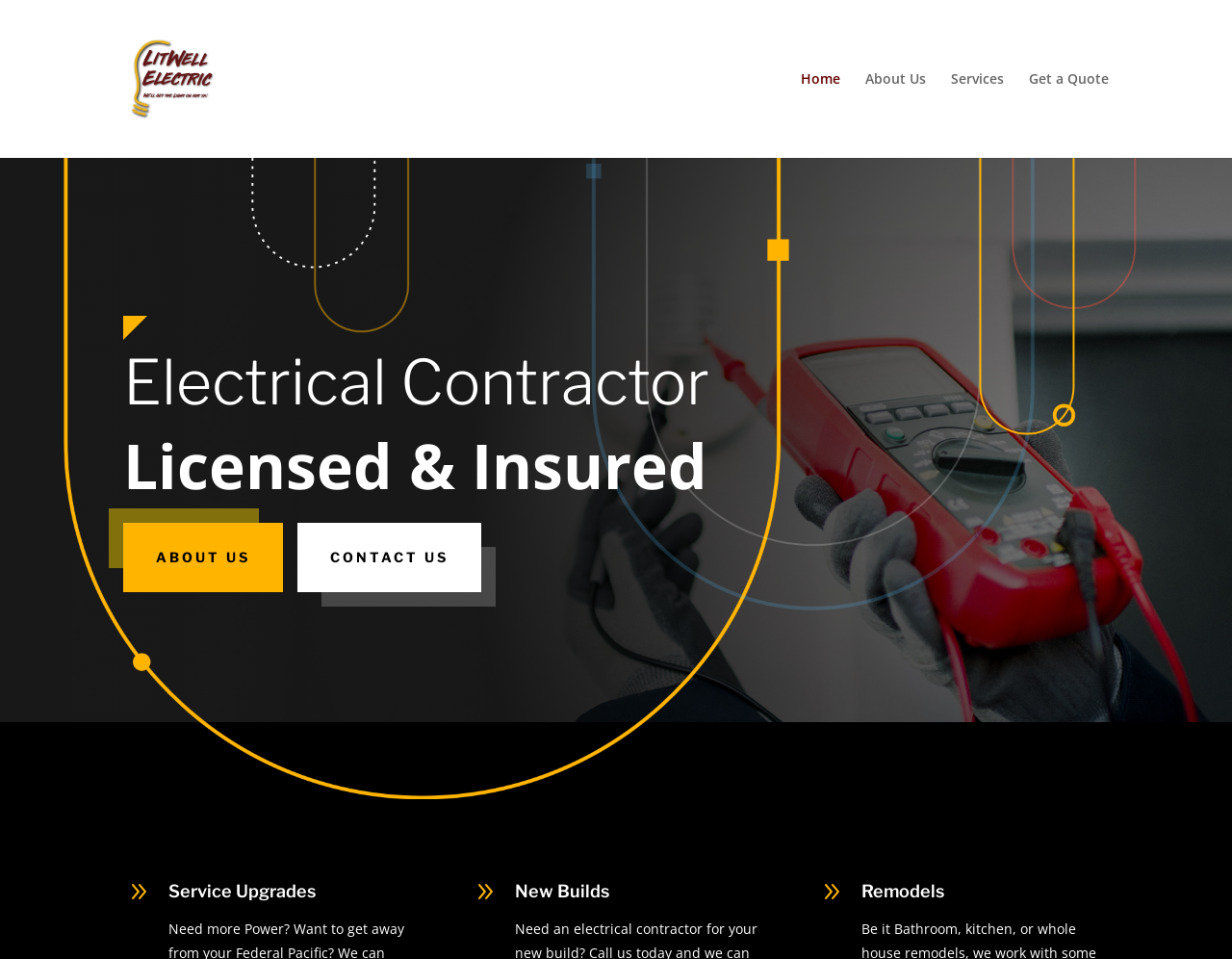How many calls-to-action are there on the webpage?
Please respond to the question with a detailed and thorough explanation.

There are two calls-to-action on the webpage: 'ABOUT US $' and 'CONTACT US $', which are indicated by the link elements with the corresponding text and the dollar sign symbol.